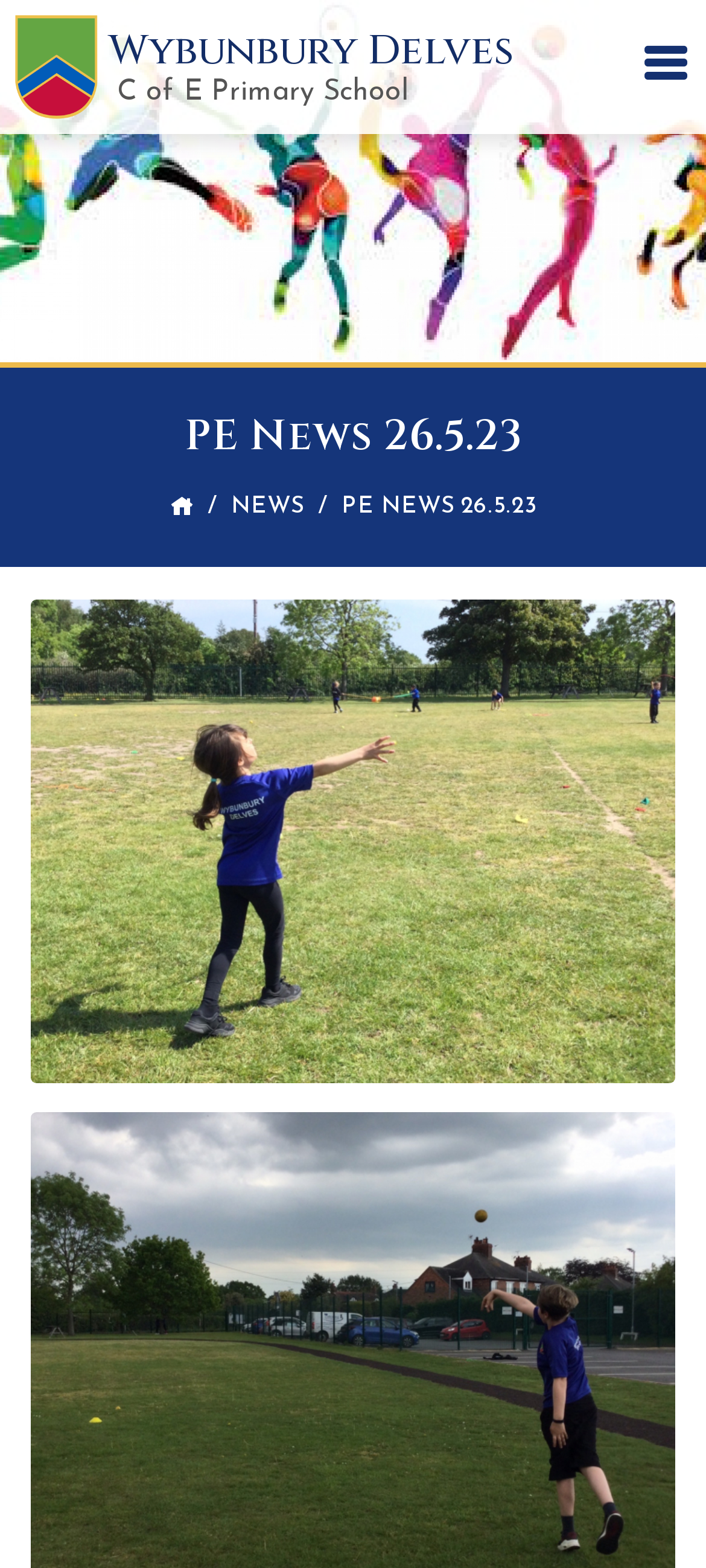Is there an image on the webpage?
Give a detailed and exhaustive answer to the question.

I found the answer by looking at the image element 'image 6' which is located below the news article title, indicating the presence of an image on the webpage.